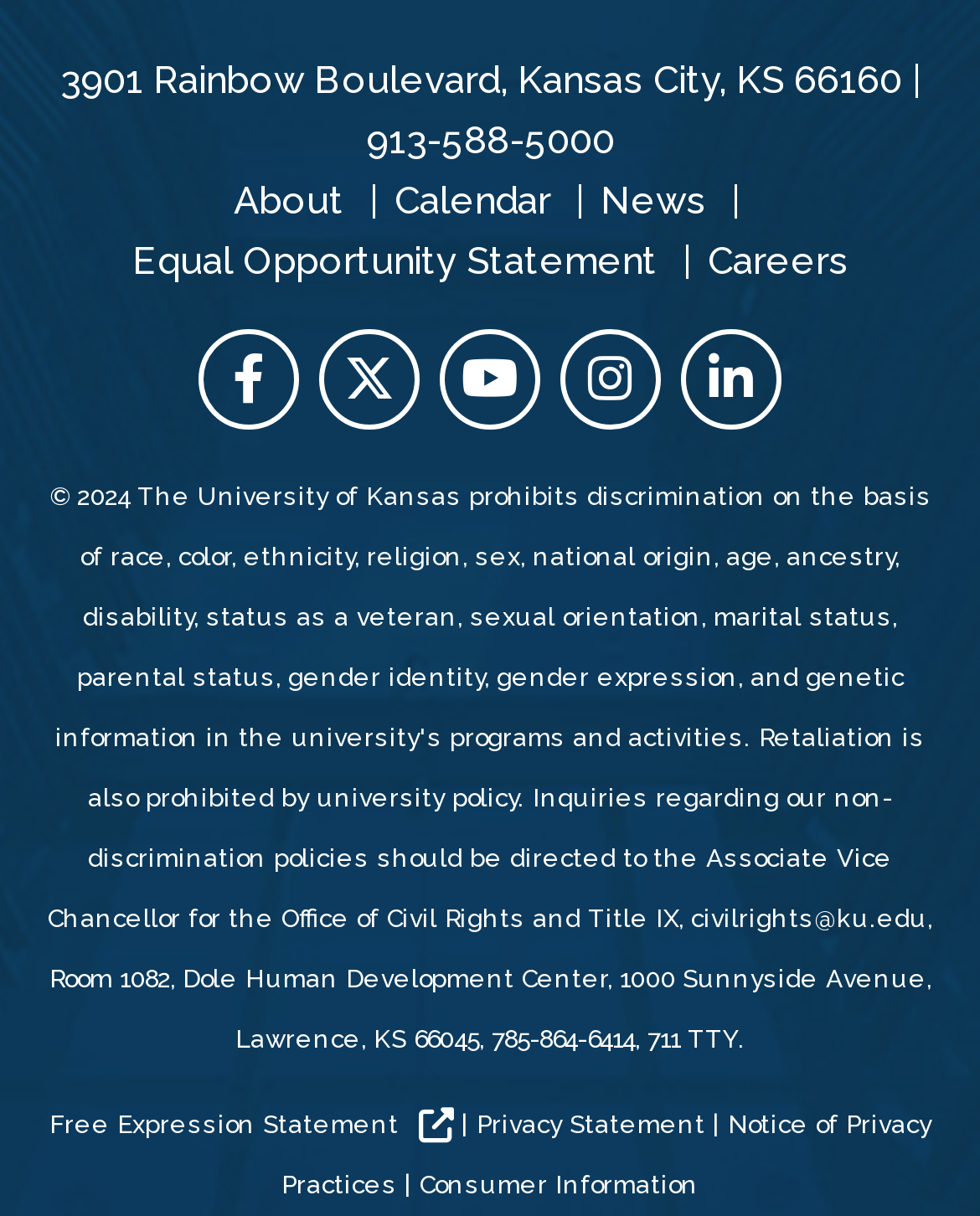Could you determine the bounding box coordinates of the clickable element to complete the instruction: "Open Facebook"? Provide the coordinates as four float numbers between 0 and 1, i.e., [left, top, right, bottom].

[0.203, 0.27, 0.305, 0.353]